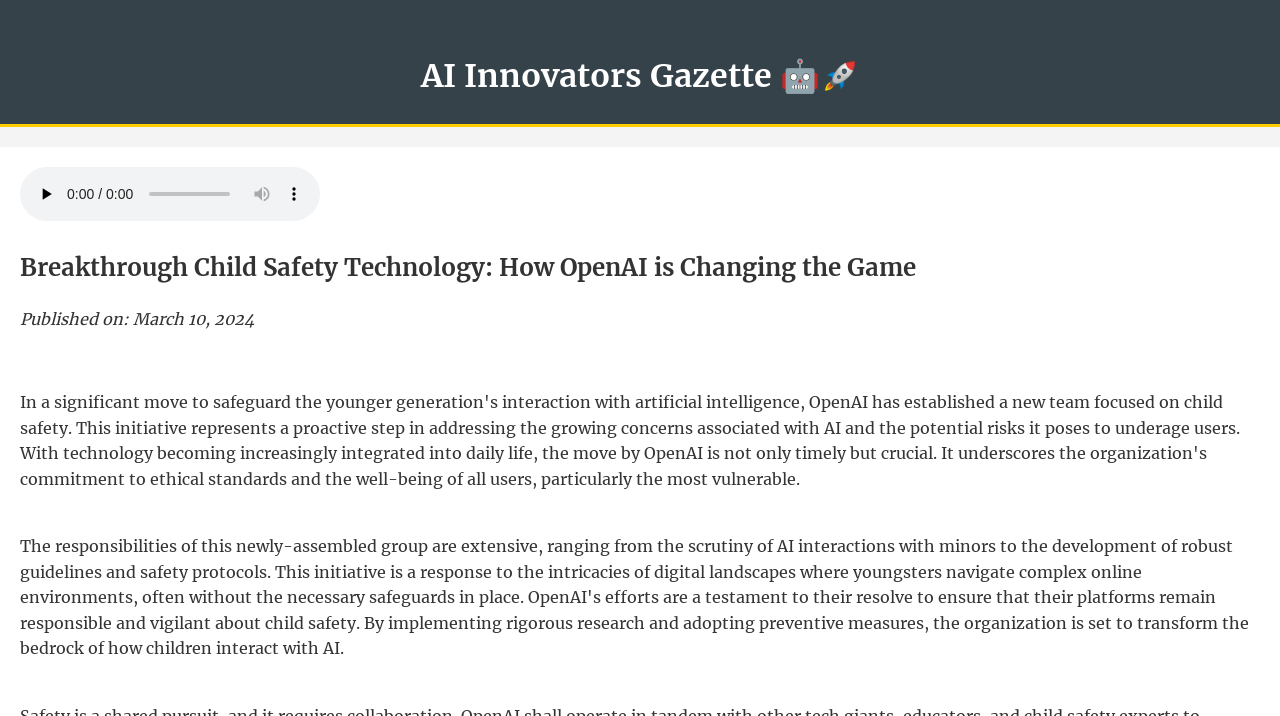Answer the following query with a single word or phrase:
What is the name of the publication?

AI Innovators Gazette